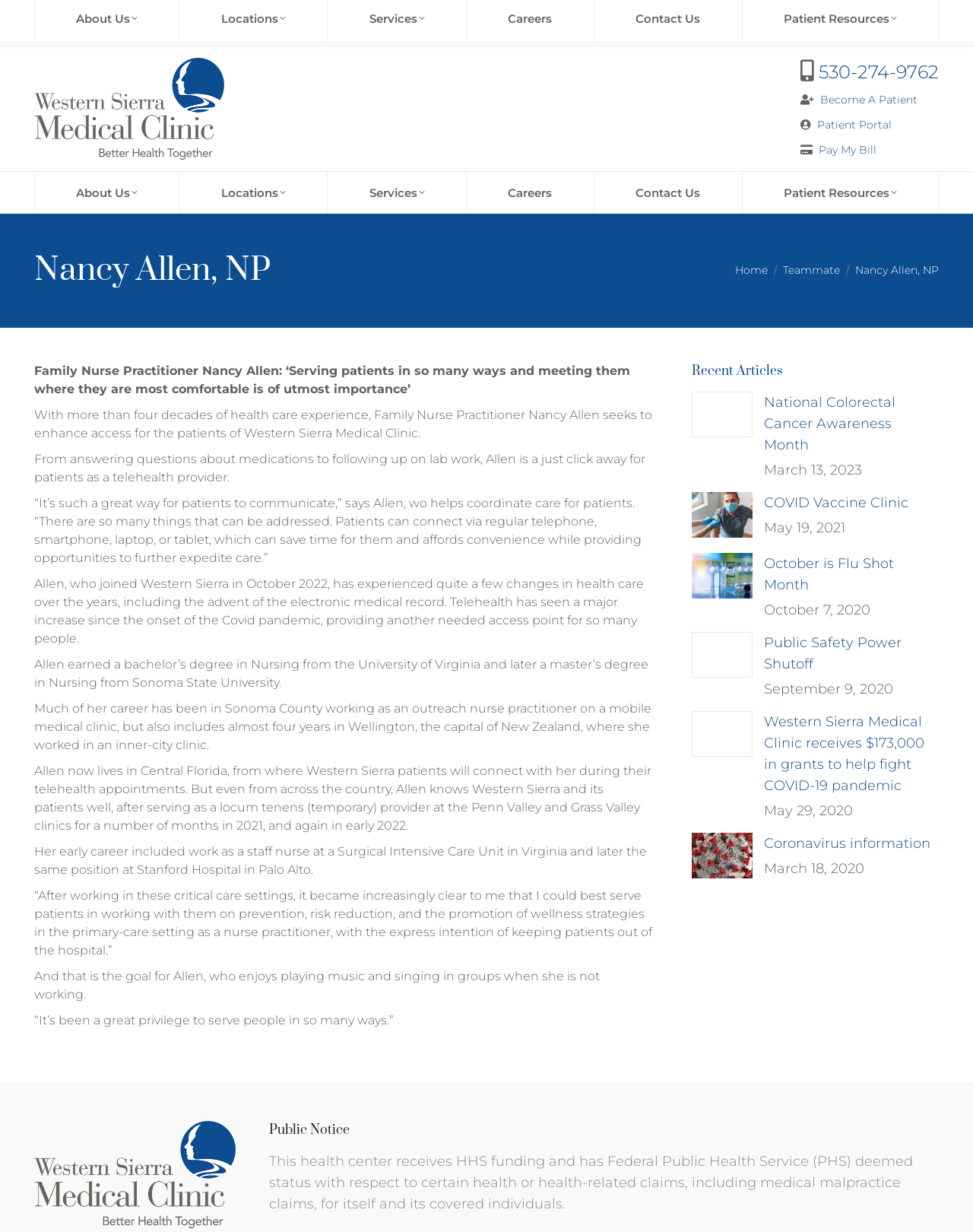Based on the element description "Public Safety Power Shutoff", predict the bounding box coordinates of the UI element.

[0.785, 0.513, 0.965, 0.547]